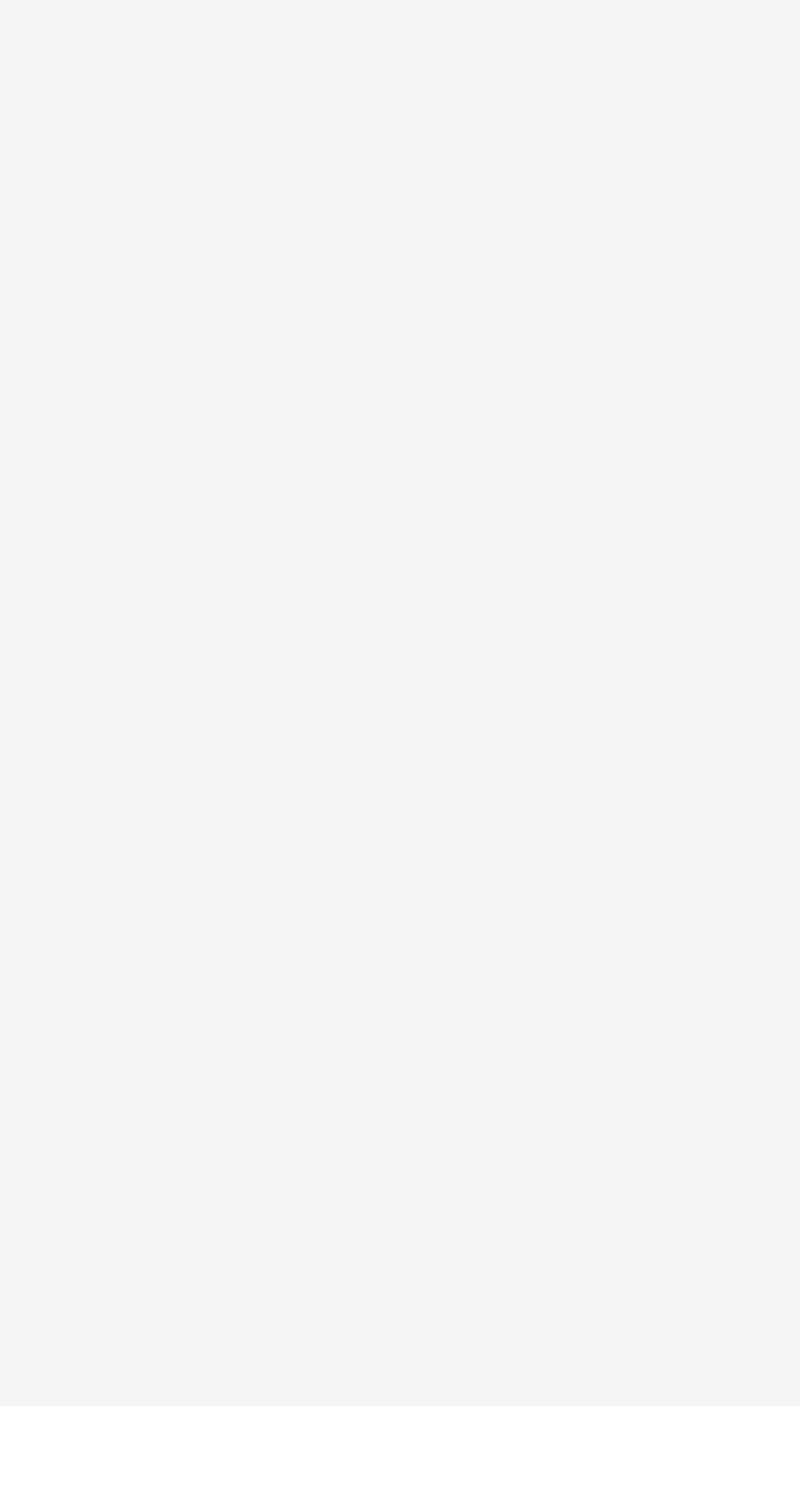Identify the bounding box coordinates of the region I need to click to complete this instruction: "click the search button".

None